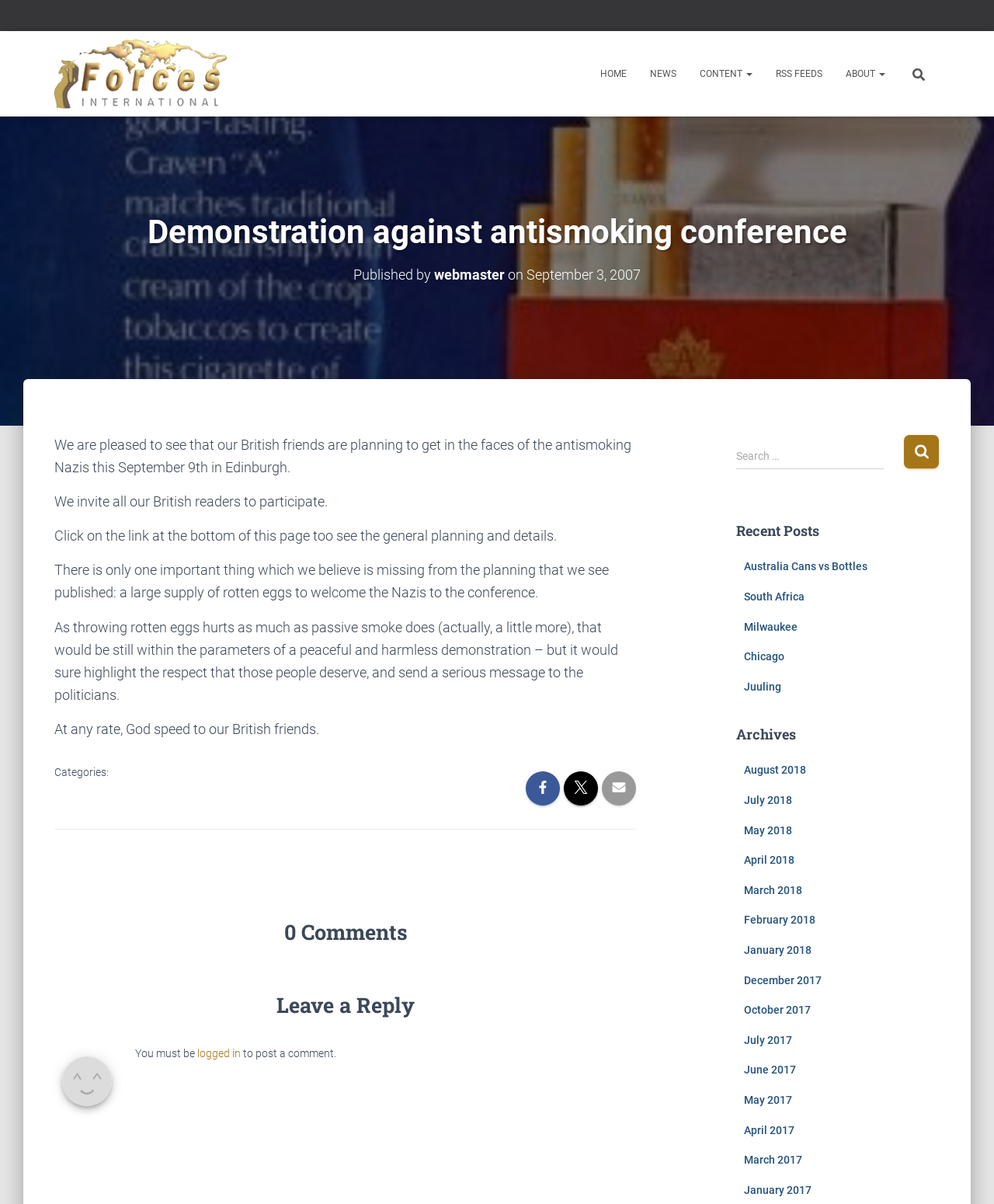Find the bounding box coordinates for the area that should be clicked to accomplish the instruction: "Leave a reply".

[0.055, 0.82, 0.641, 0.849]